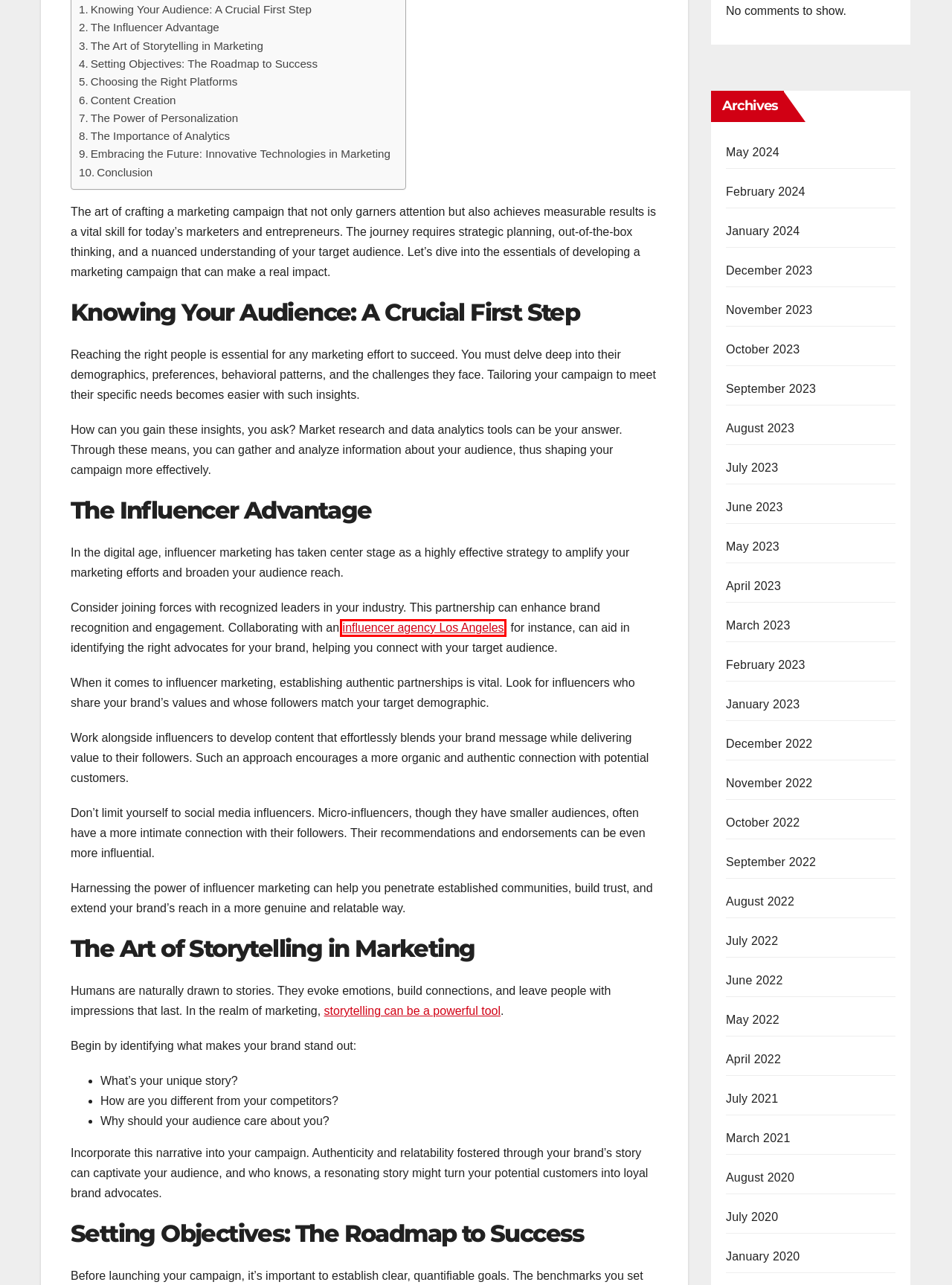Analyze the screenshot of a webpage featuring a red rectangle around an element. Pick the description that best fits the new webpage after interacting with the element inside the red bounding box. Here are the candidates:
A. October 2022 - SiteVizz
B. July 2020 - SiteVizz
C. December 2022 - SiteVizz
D. February 2023 - SiteVizz
E. December 2023 - SiteVizz
F. May 2022 - SiteVizz
G. Influencer Marketing in Los Angeles | Open Influence
H. October 2023 - SiteVizz

G